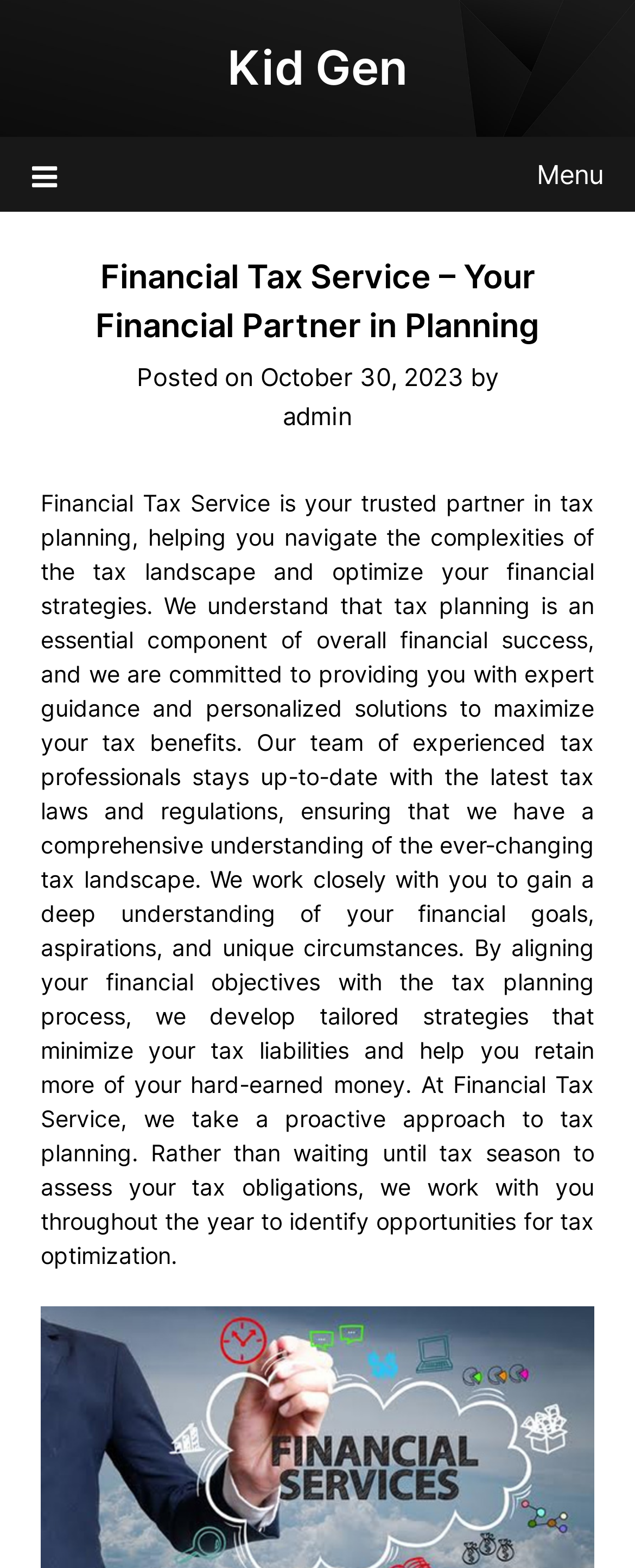Please locate and retrieve the main header text of the webpage.

Financial Tax Service – Your Financial Partner in Planning